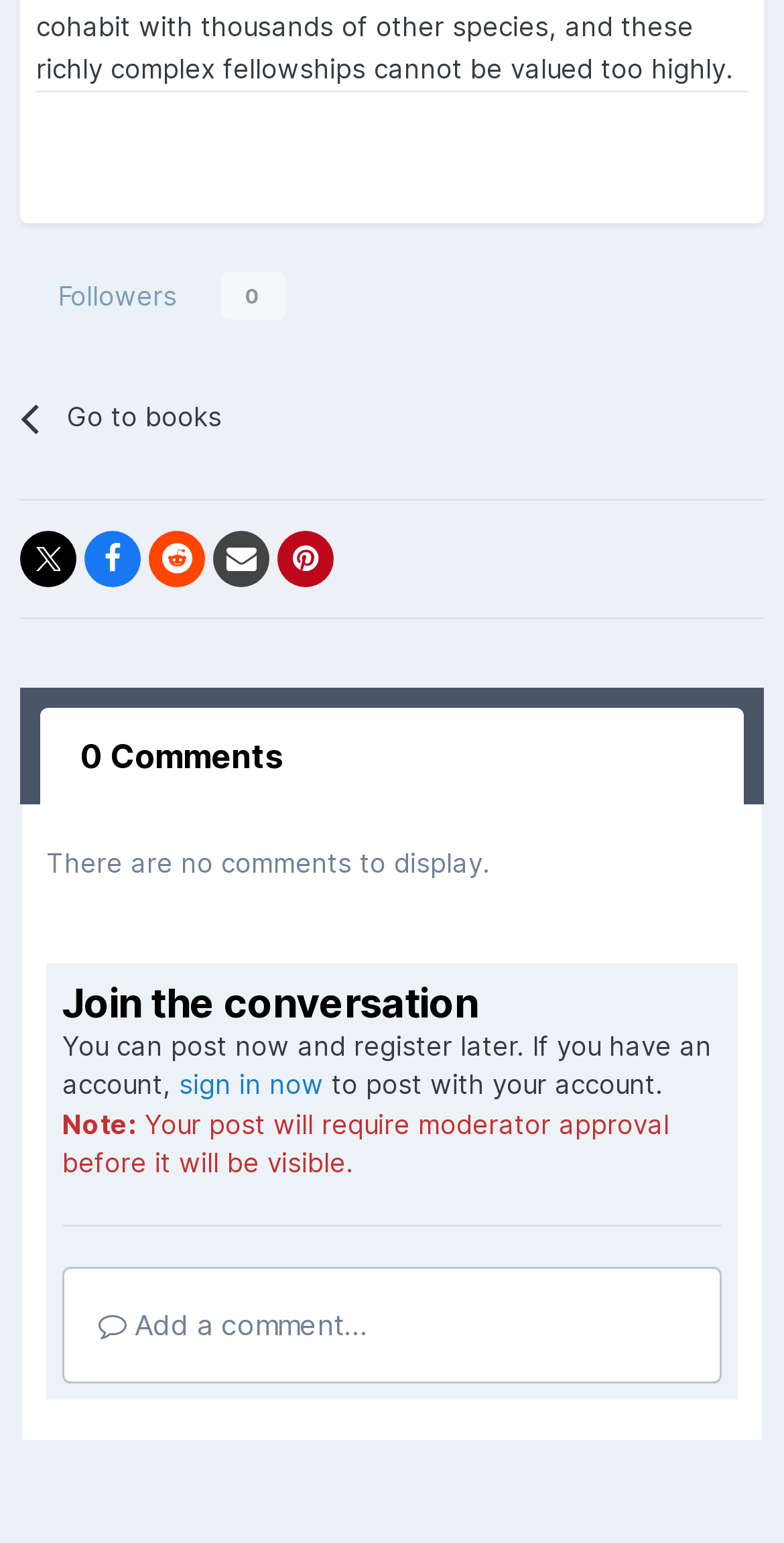Determine the bounding box coordinates of the target area to click to execute the following instruction: "Sign in now."

[0.228, 0.692, 0.413, 0.713]